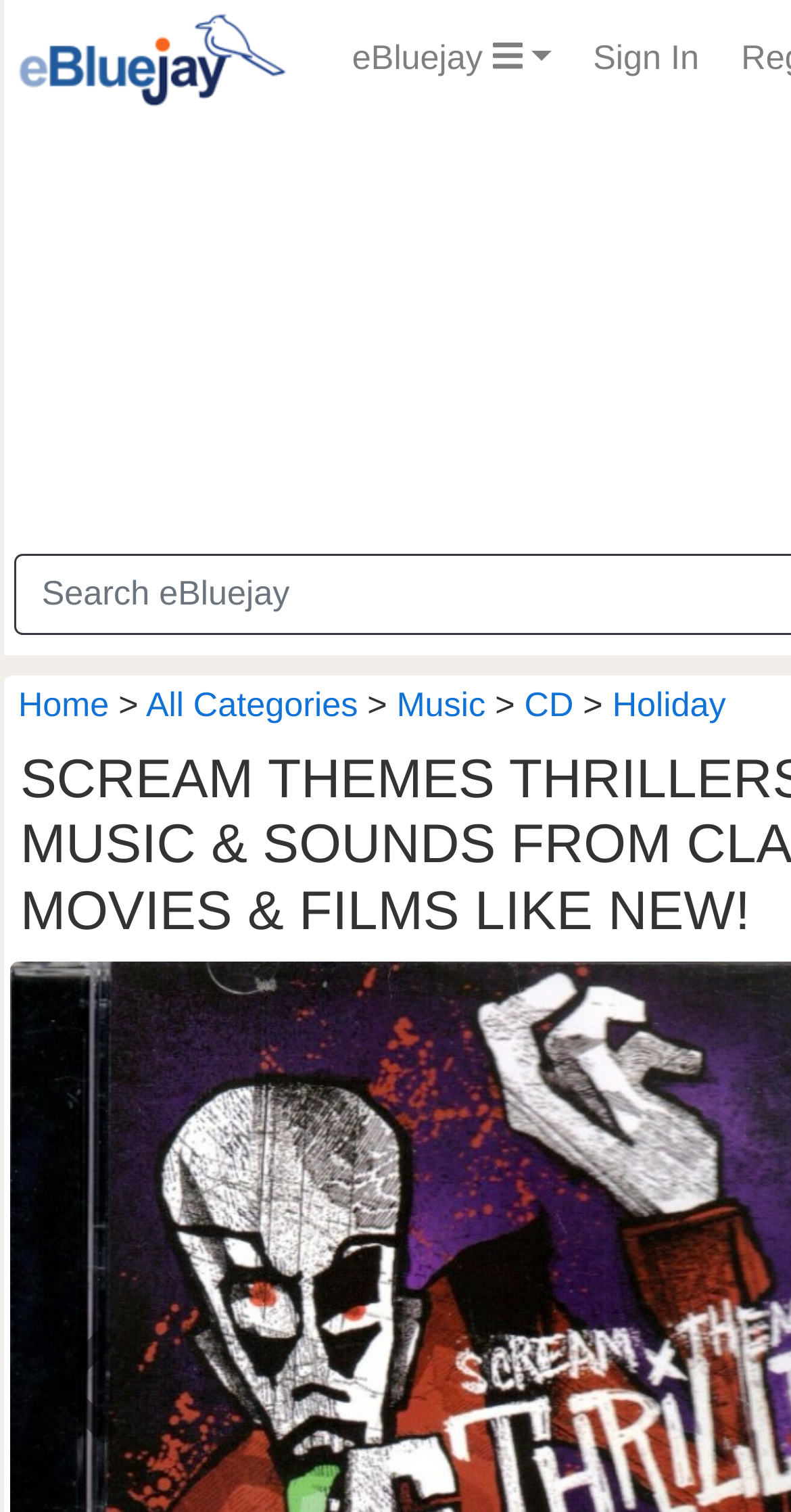Provide a brief response to the question using a single word or phrase: 
How many links are in the top navigation bar?

6